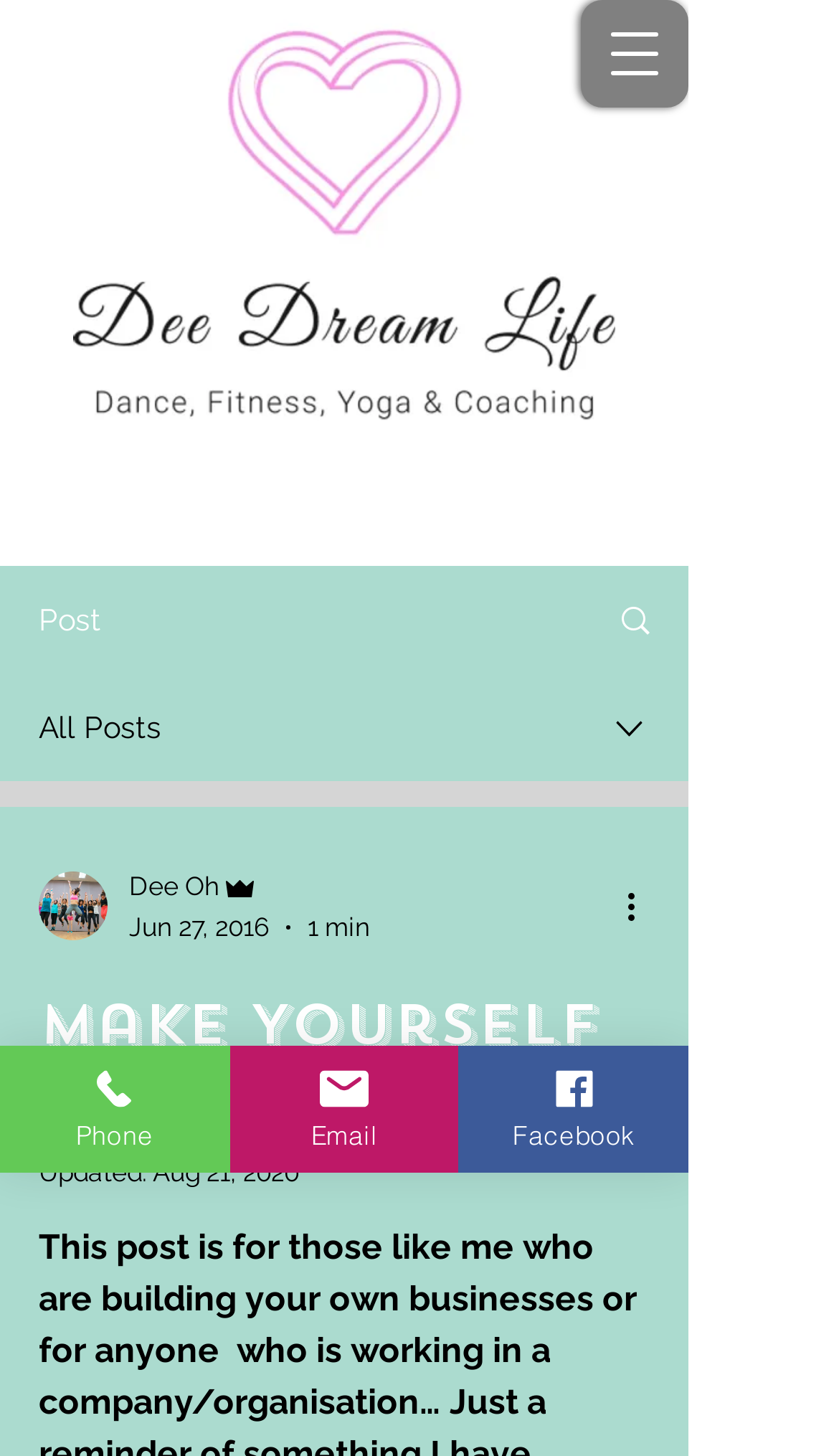Please answer the following question using a single word or phrase: 
What is the category of the article?

Post